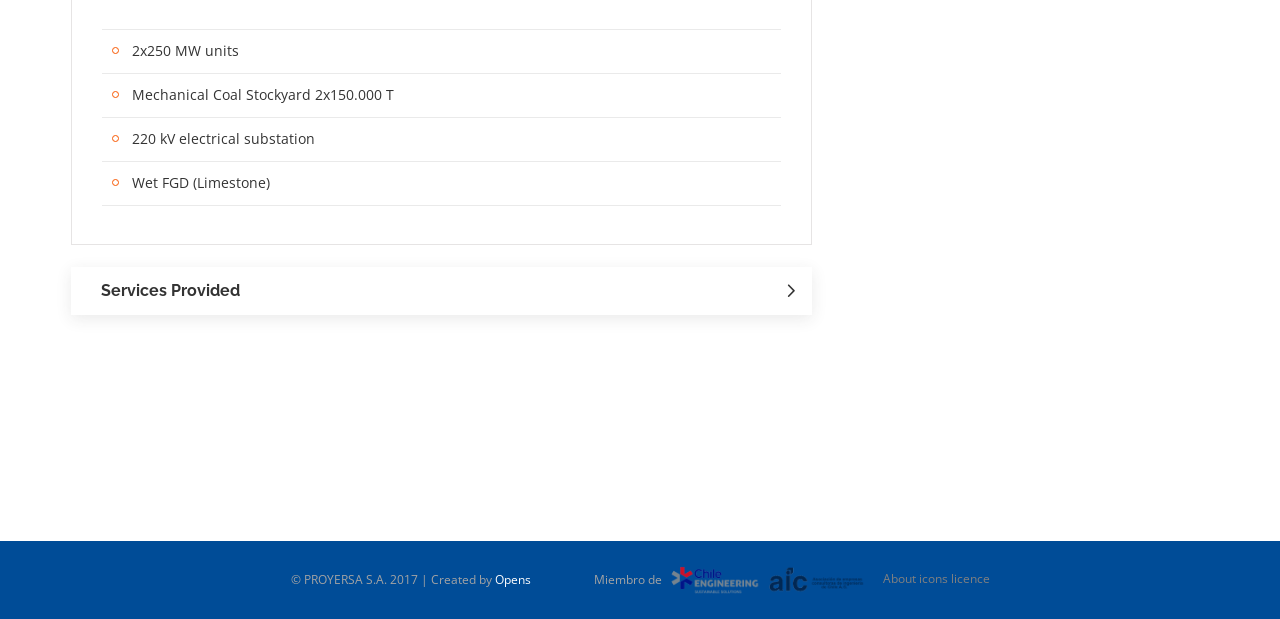Could you indicate the bounding box coordinates of the region to click in order to complete this instruction: "Visit Opens".

[0.386, 0.921, 0.414, 0.949]